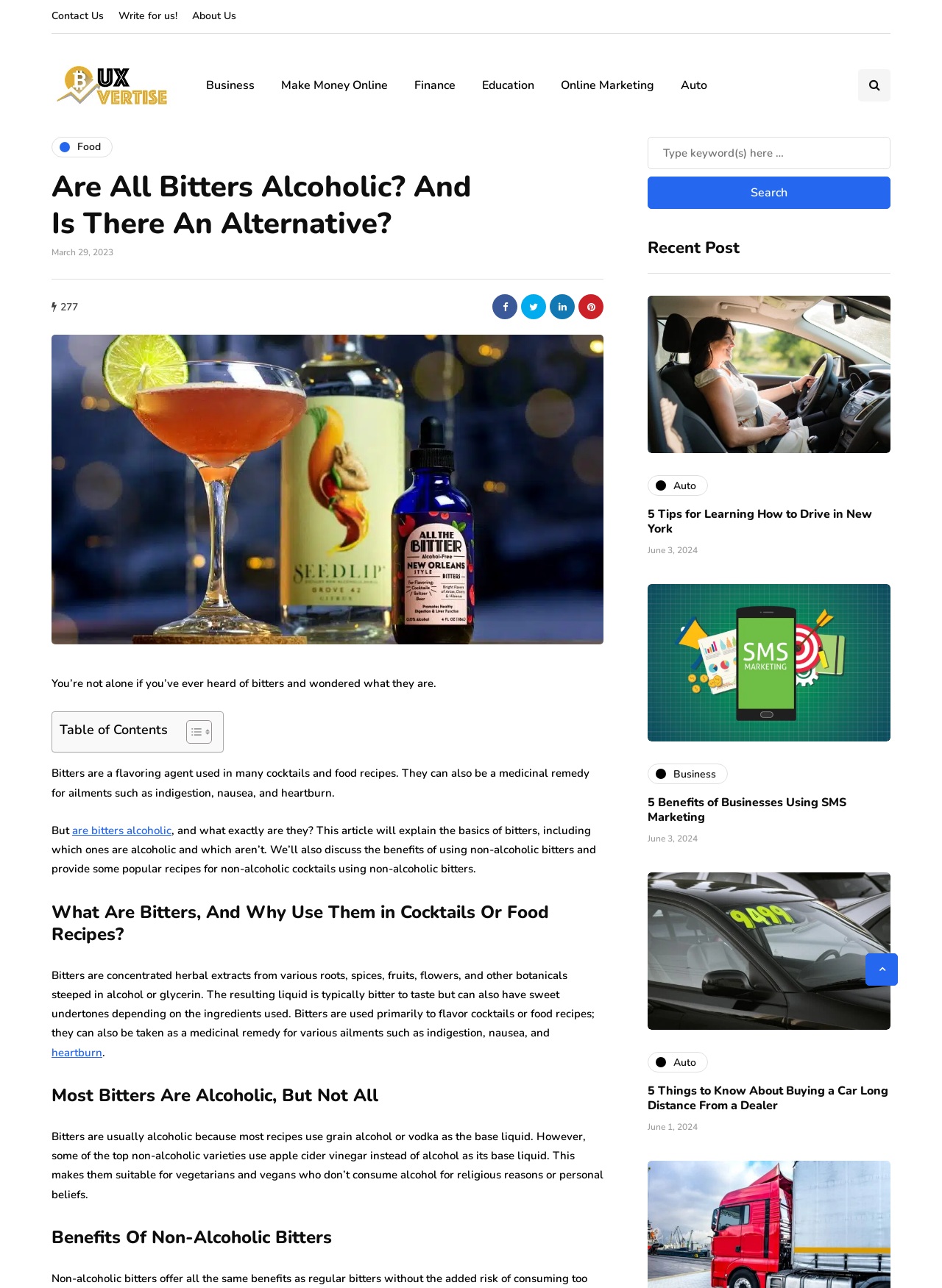Identify and extract the heading text of the webpage.

Are All Bitters Alcoholic? And Is There An Alternative?